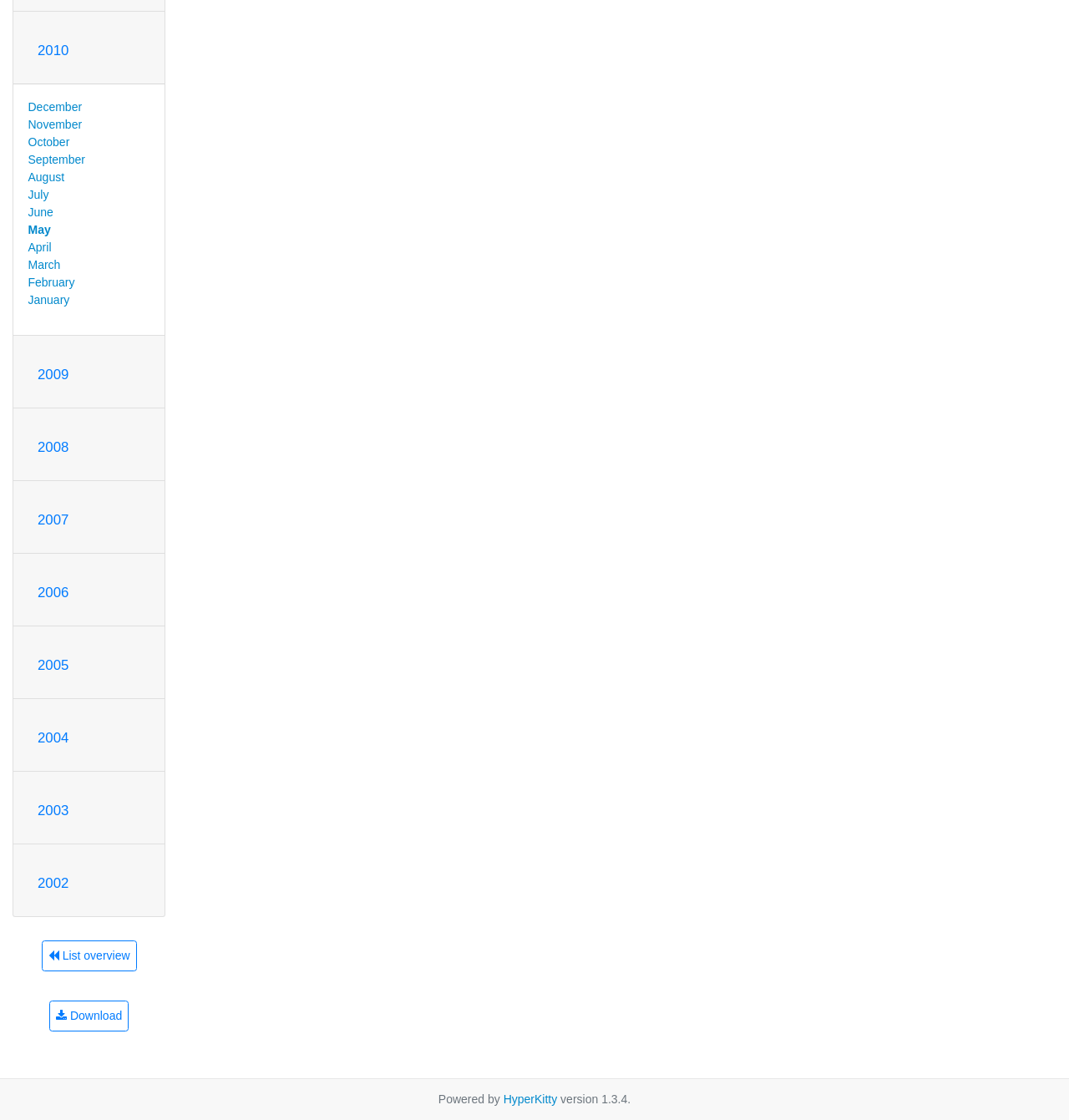What is the version of HyperKitty used?
Look at the image and answer with only one word or phrase.

1.3.4